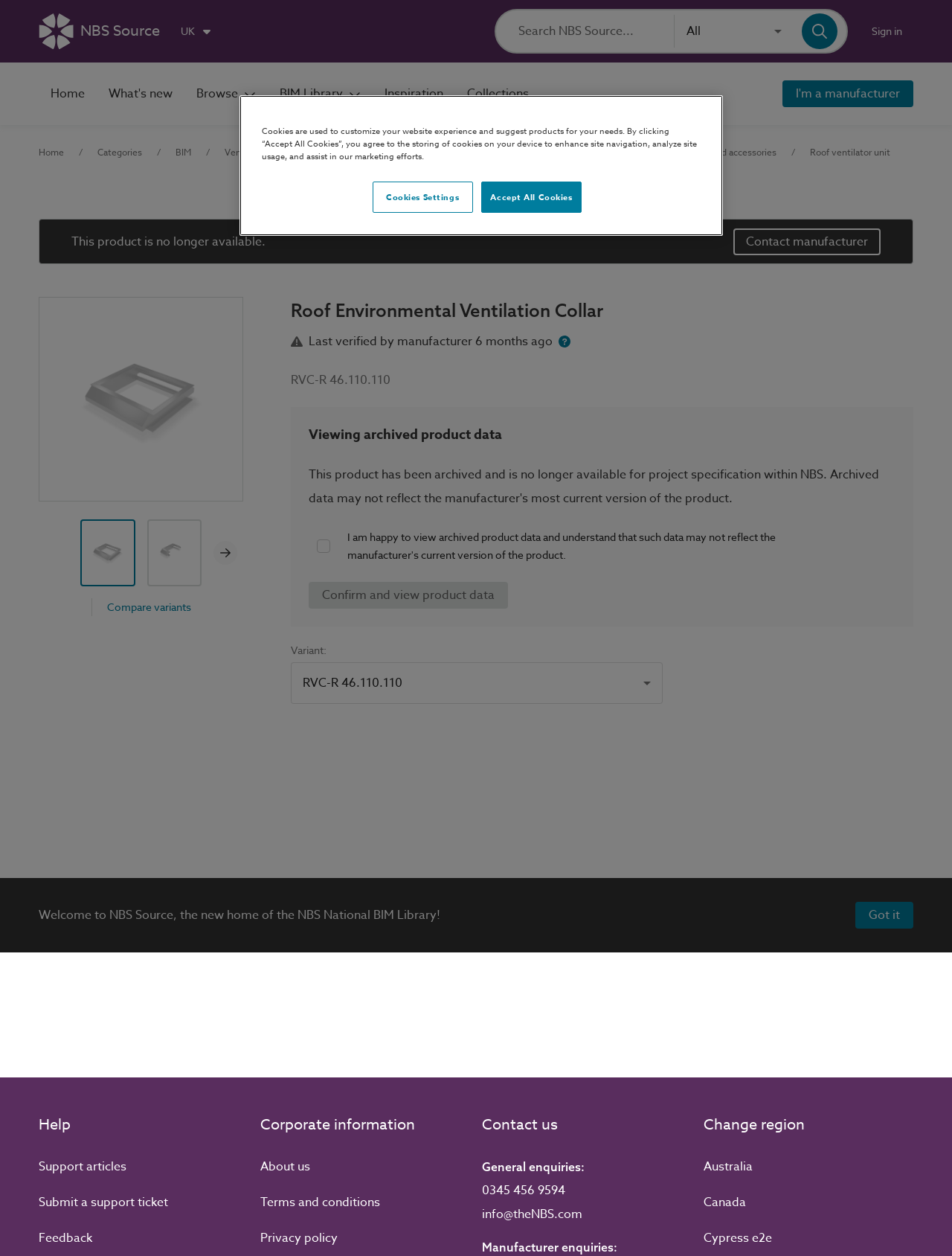Indicate the bounding box coordinates of the element that must be clicked to execute the instruction: "Search for a product". The coordinates should be given as four float numbers between 0 and 1, i.e., [left, top, right, bottom].

[0.545, 0.019, 0.708, 0.031]